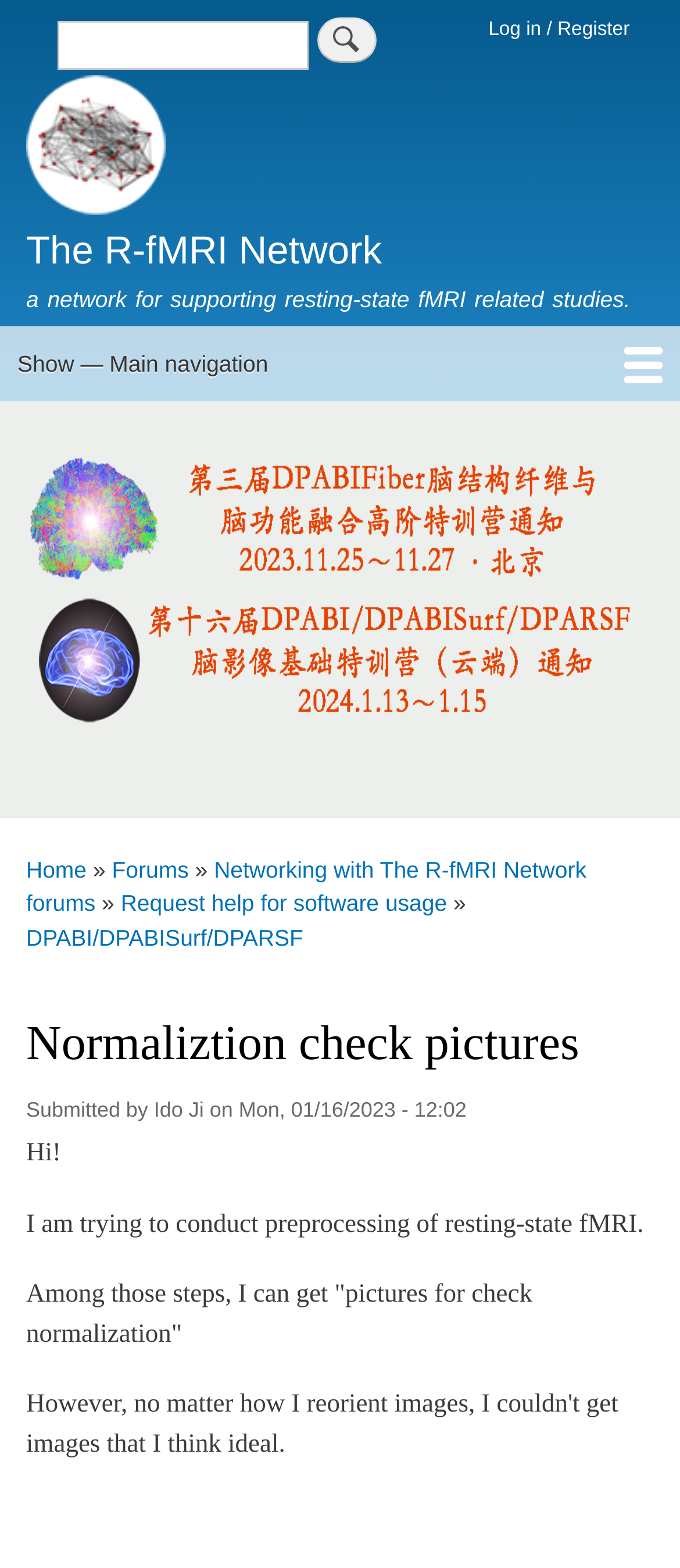Can you pinpoint the bounding box coordinates for the clickable element required for this instruction: "Search for something"? The coordinates should be four float numbers between 0 and 1, i.e., [left, top, right, bottom].

[0.085, 0.013, 0.454, 0.045]